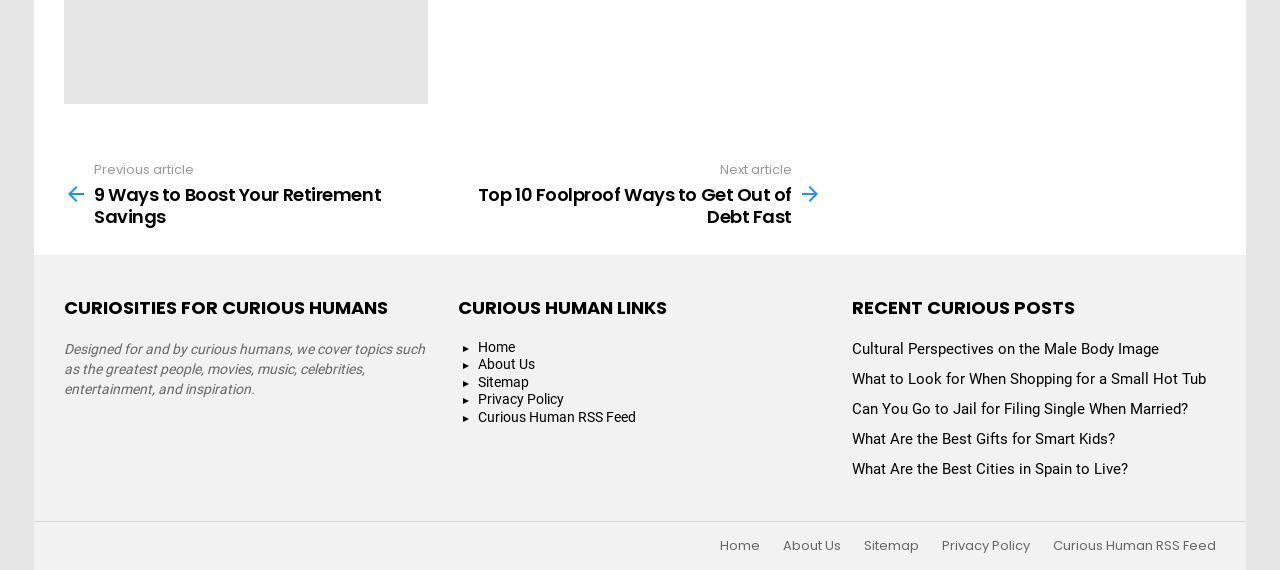Please find the bounding box coordinates of the clickable region needed to complete the following instruction: "Click on the home link". The bounding box coordinates must consist of four float numbers between 0 and 1, i.e., [left, top, right, bottom].

[0.358, 0.595, 0.642, 0.625]